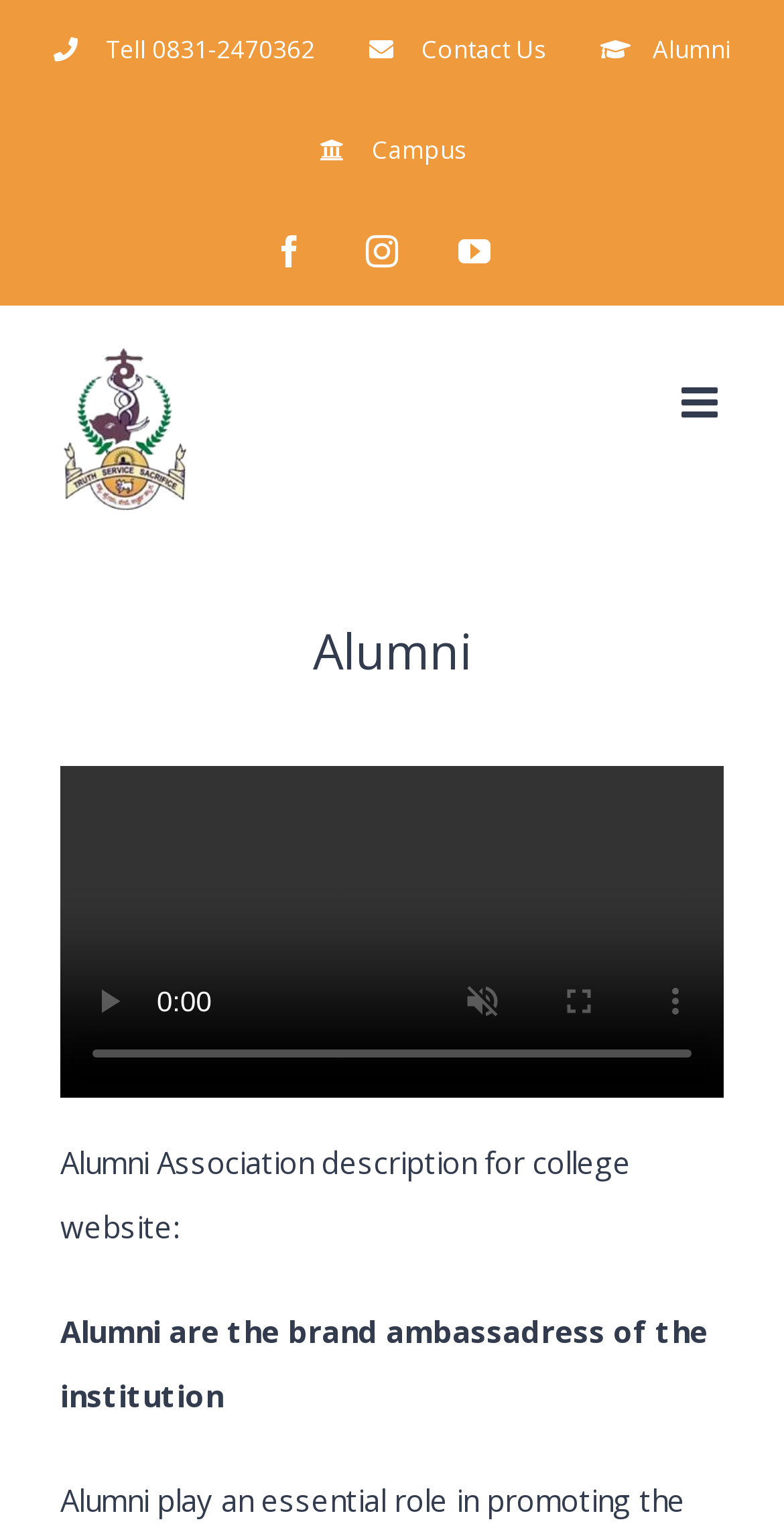What is the text of the first static text element?
Look at the image and answer with only one word or phrase.

Alumni Association description for college website: